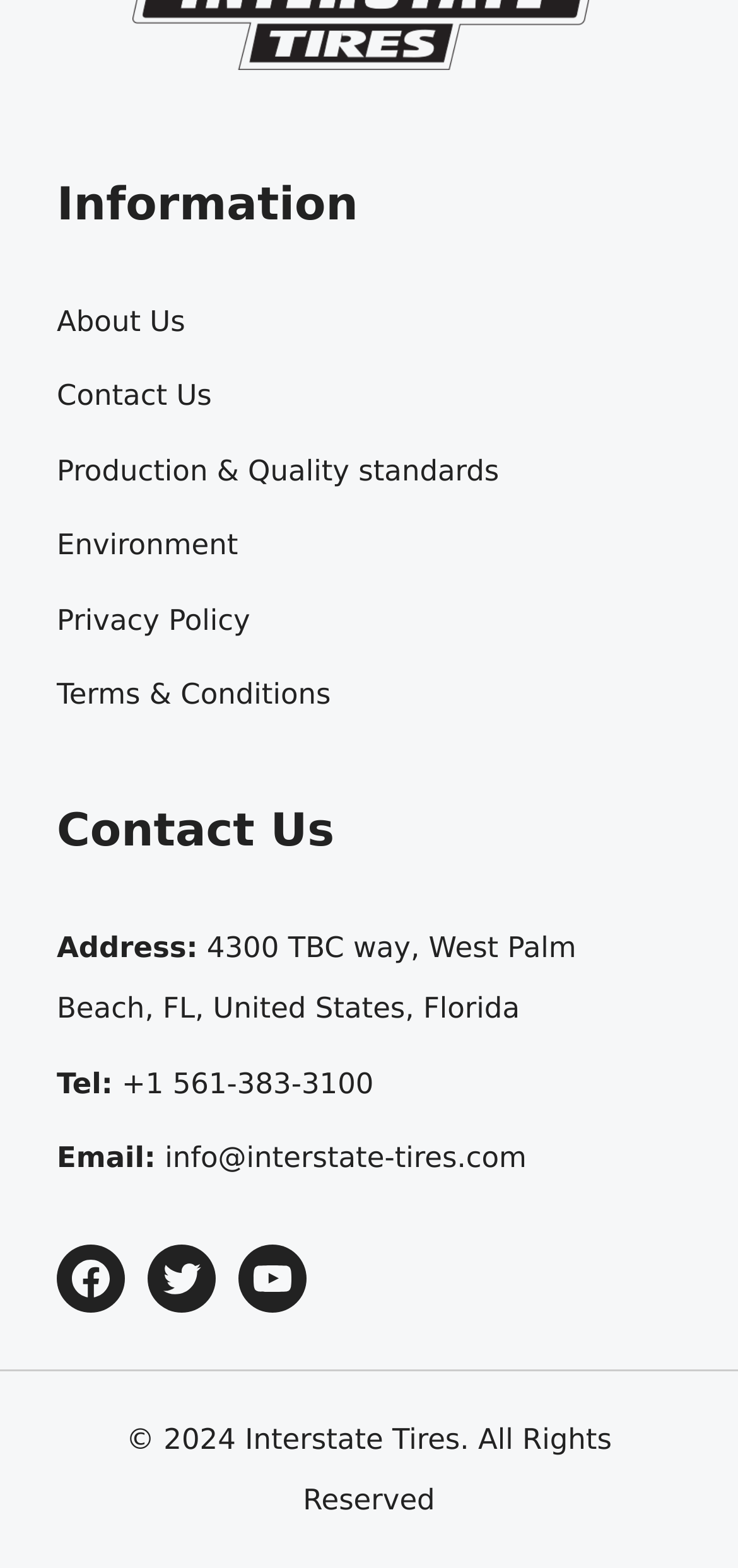Please specify the bounding box coordinates of the area that should be clicked to accomplish the following instruction: "View Contact Us". The coordinates should consist of four float numbers between 0 and 1, i.e., [left, top, right, bottom].

[0.077, 0.241, 0.287, 0.263]